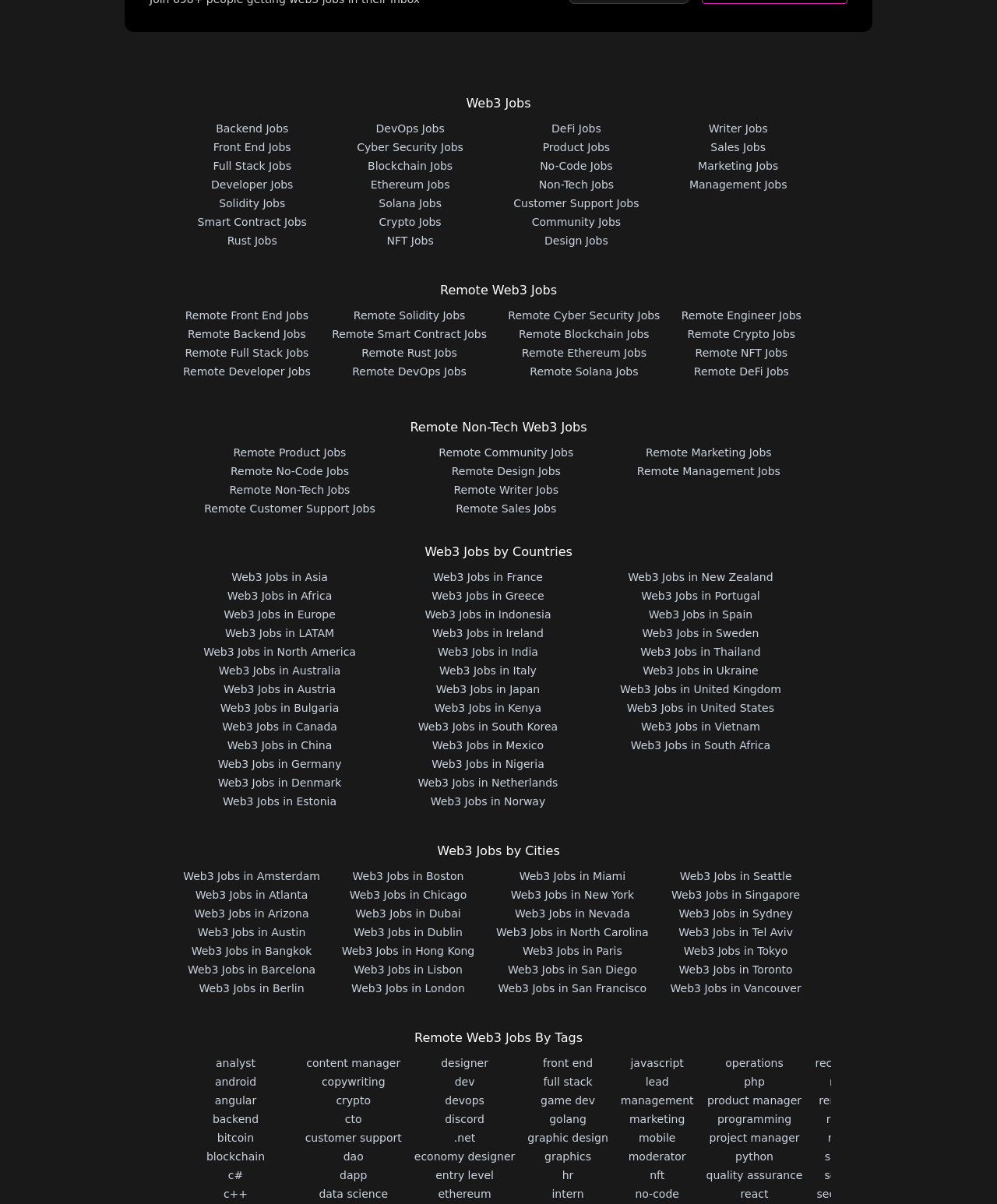Please find the bounding box coordinates of the section that needs to be clicked to achieve this instruction: "Browse Remote Front End Jobs".

[0.186, 0.257, 0.309, 0.267]